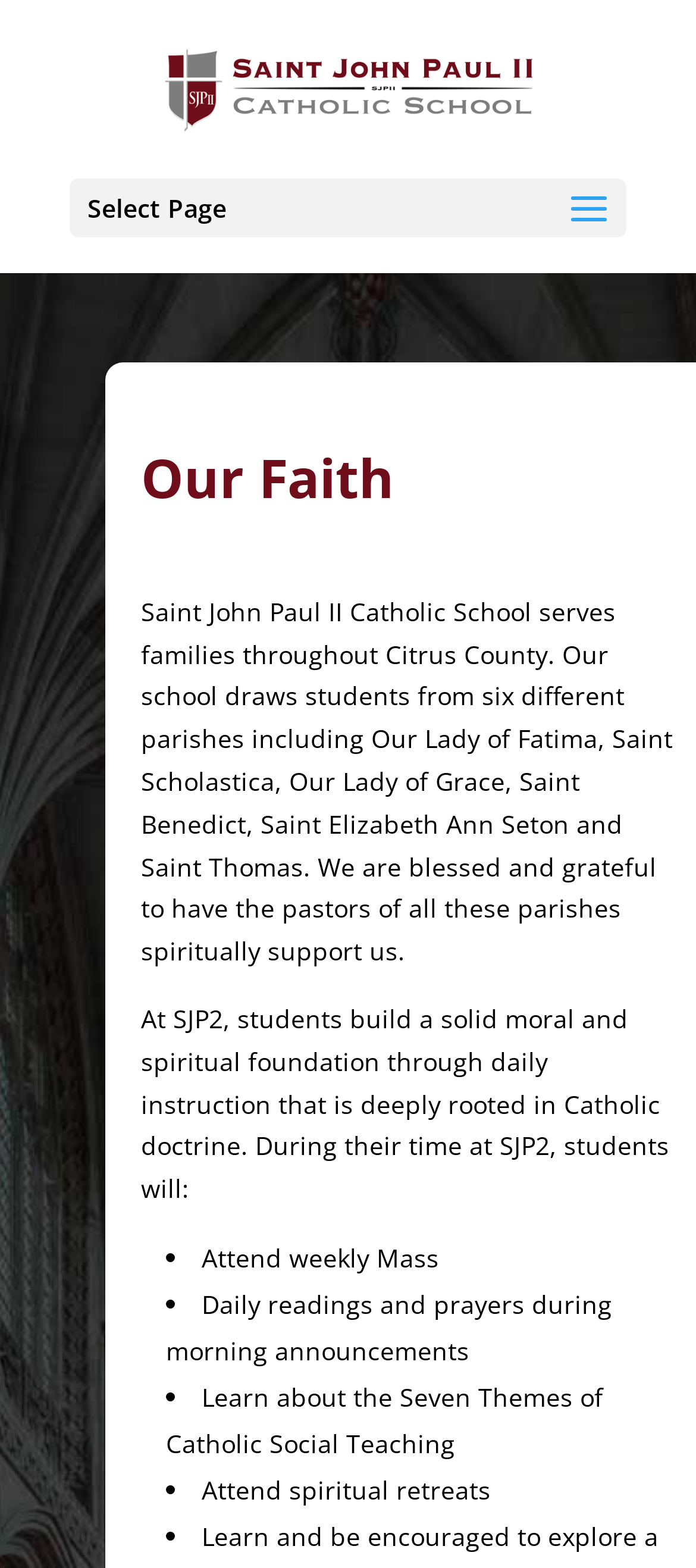Give a one-word or short-phrase answer to the following question: 
What is one of the themes taught at SJP2?

Catholic Social Teaching